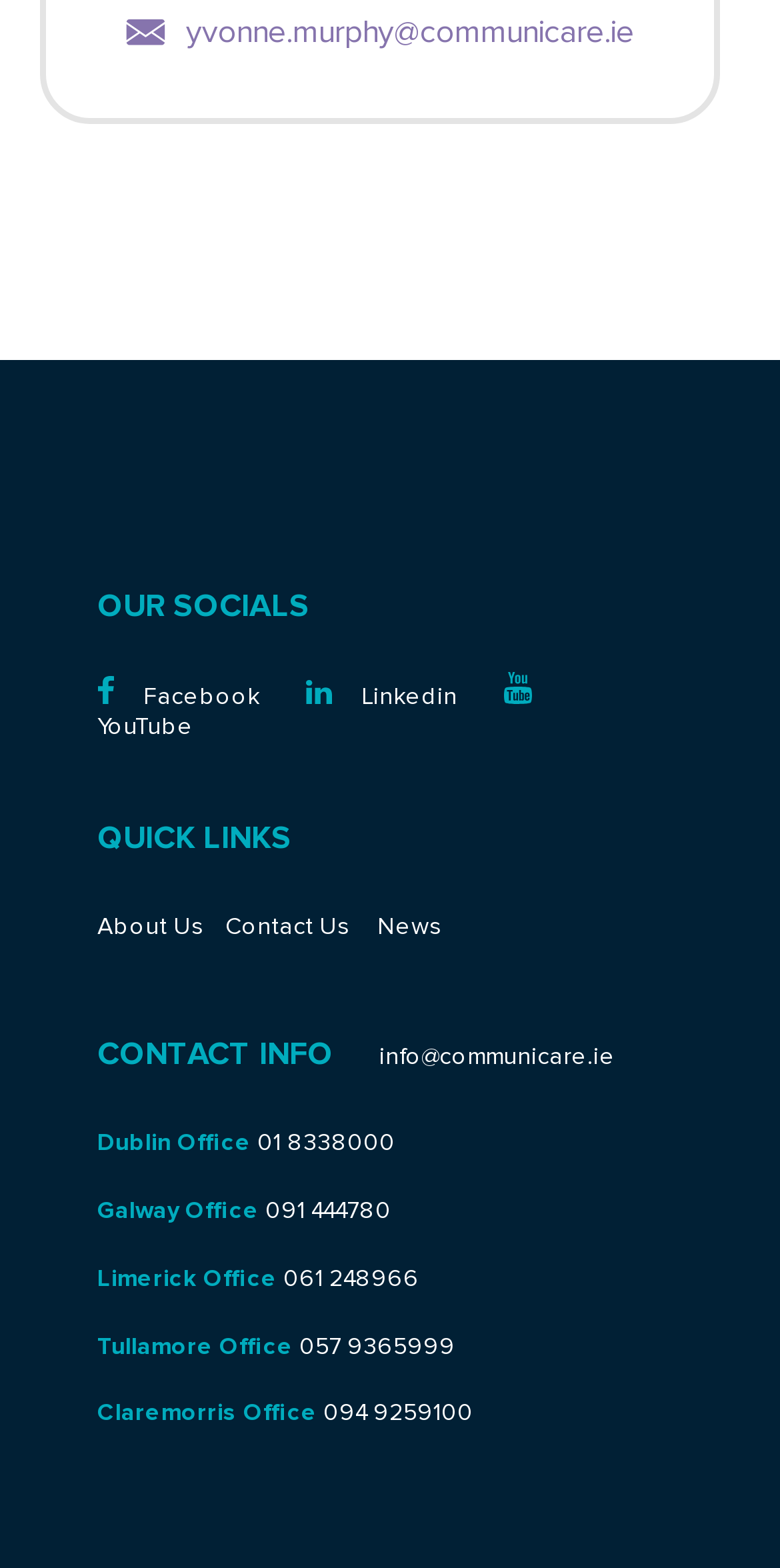Specify the bounding box coordinates of the region I need to click to perform the following instruction: "View Contact Us page". The coordinates must be four float numbers in the range of 0 to 1, i.e., [left, top, right, bottom].

[0.289, 0.581, 0.451, 0.6]